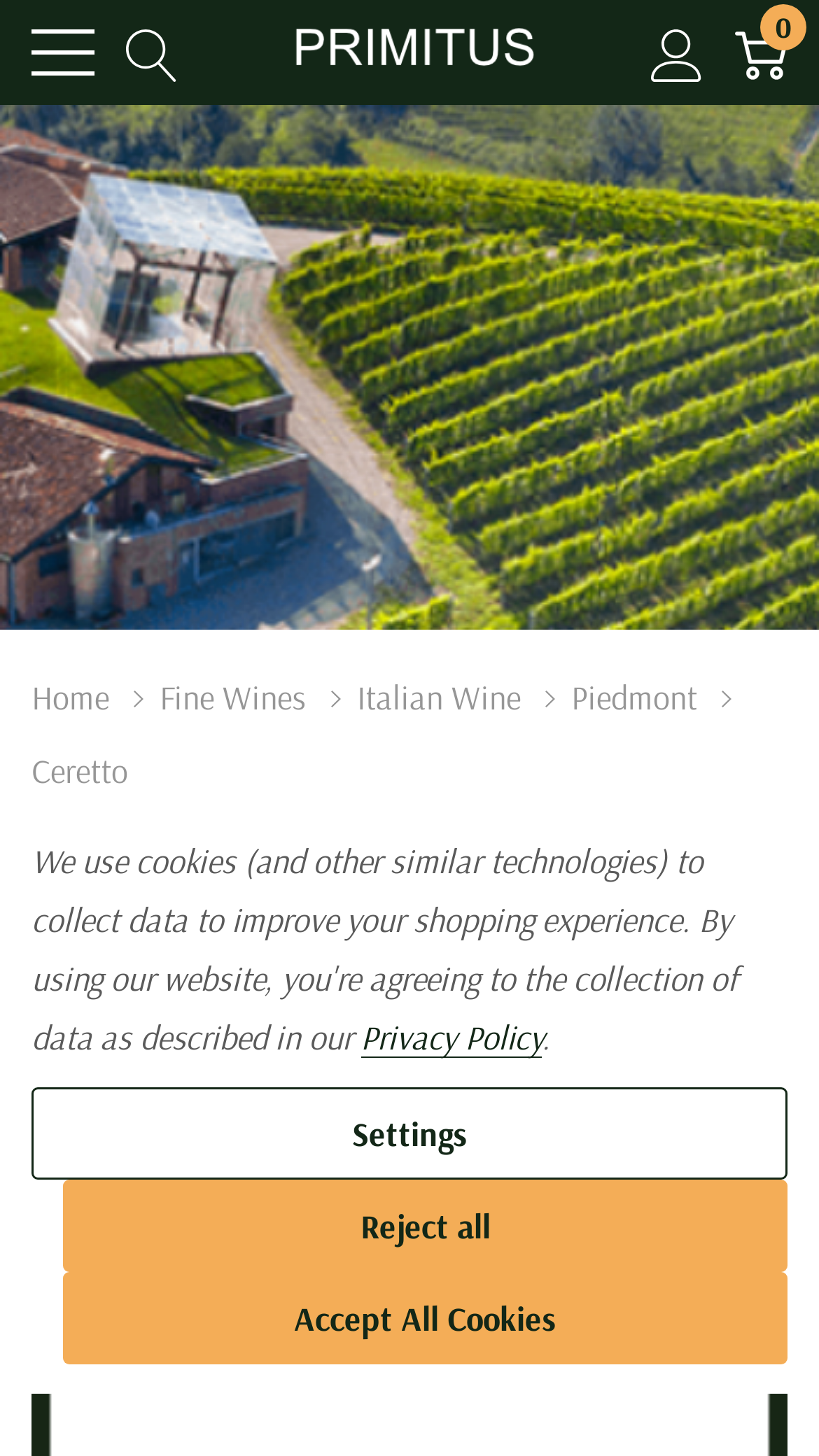Please find the bounding box coordinates of the section that needs to be clicked to achieve this instruction: "Go to Home".

[0.038, 0.464, 0.195, 0.493]